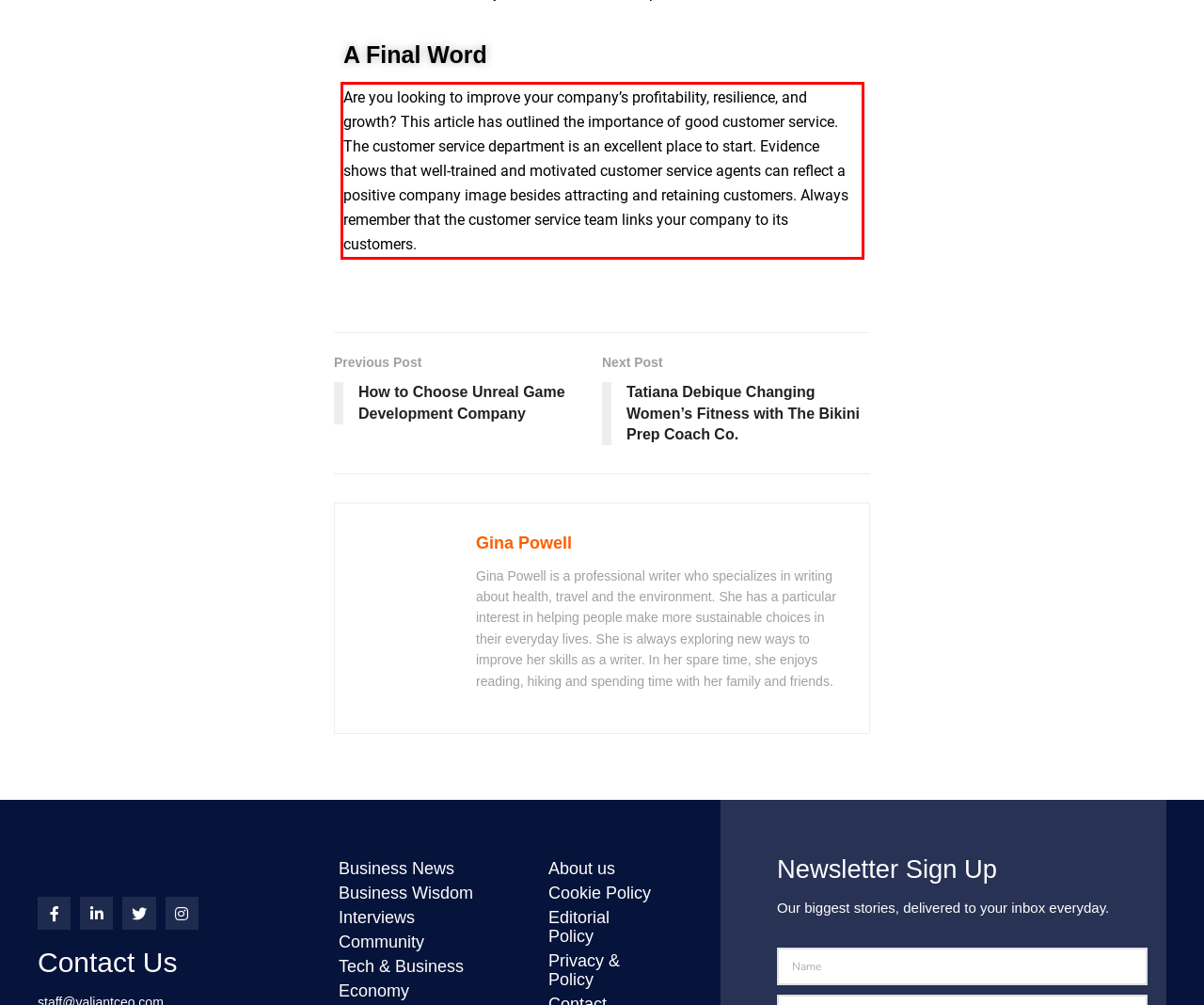Identify the red bounding box in the webpage screenshot and perform OCR to generate the text content enclosed.

Are you looking to improve your company’s profitability, resilience, and growth? This article has outlined the importance of good customer service. The customer service department is an excellent place to start. Evidence shows that well-trained and motivated customer service agents can reflect a positive company image besides attracting and retaining customers. Always remember that the customer service team links your company to its customers.